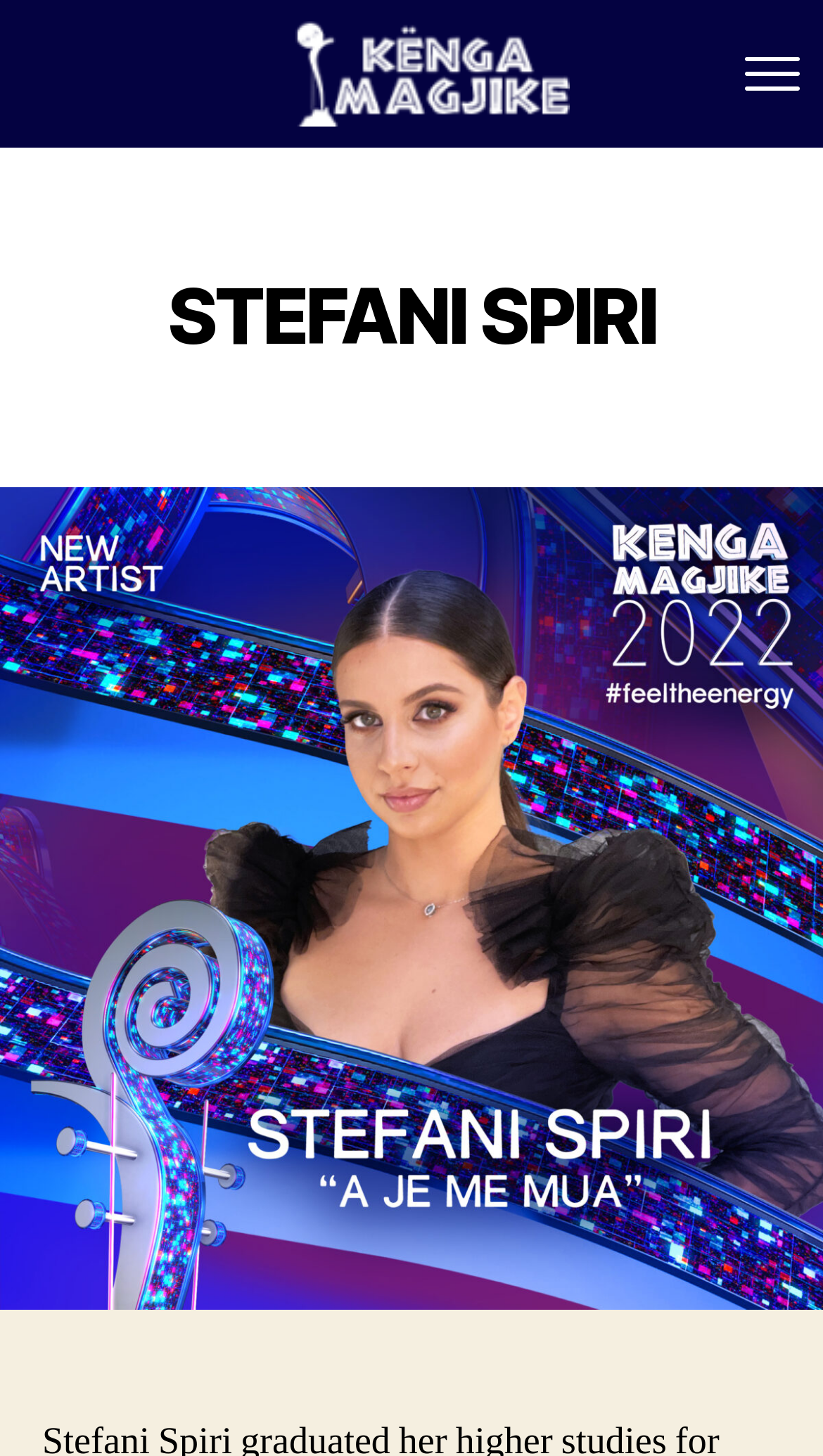Determine the bounding box for the HTML element described here: "Buy product". The coordinates should be given as [left, top, right, bottom] with each number being a float between 0 and 1.

None